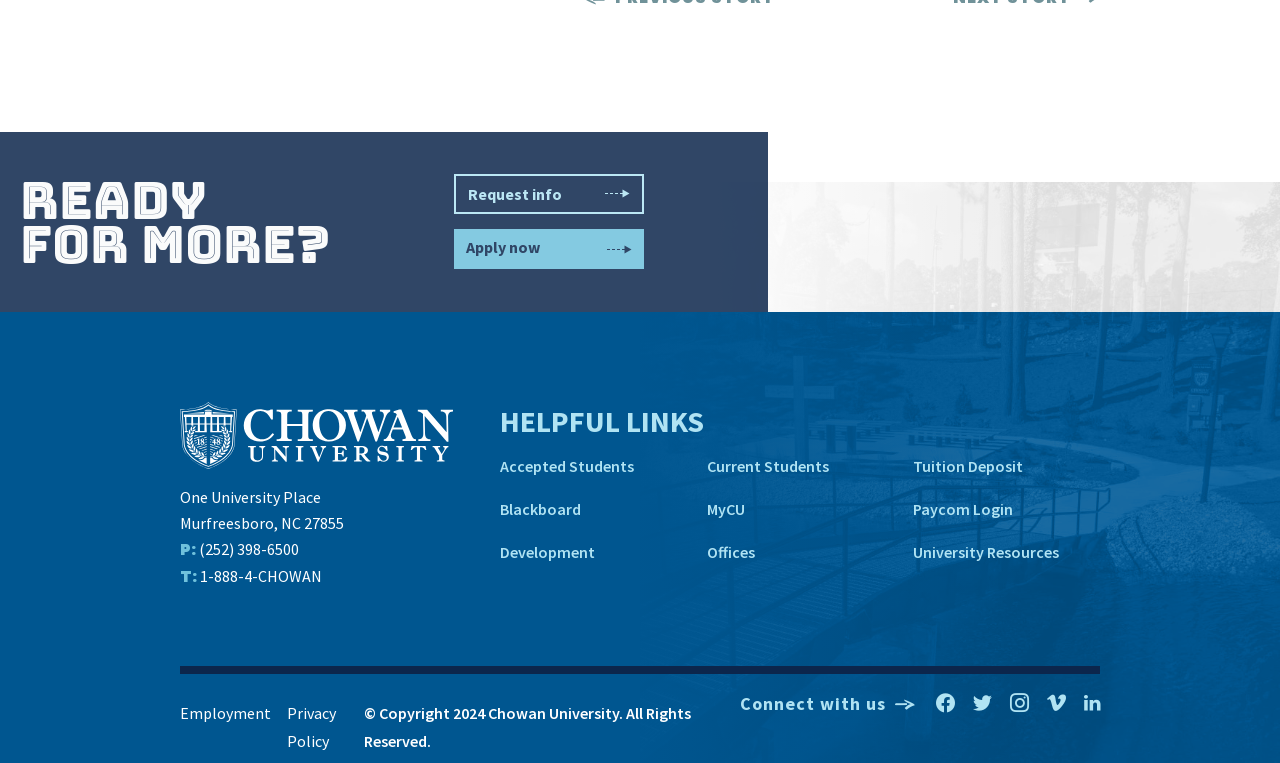What is the purpose of the 'Request info' link?
We need a detailed and exhaustive answer to the question. Please elaborate.

I inferred the purpose of the 'Request info' link by its text and its proximity to the 'Apply now' link, suggesting that it is related to the application process or learning more about the university.